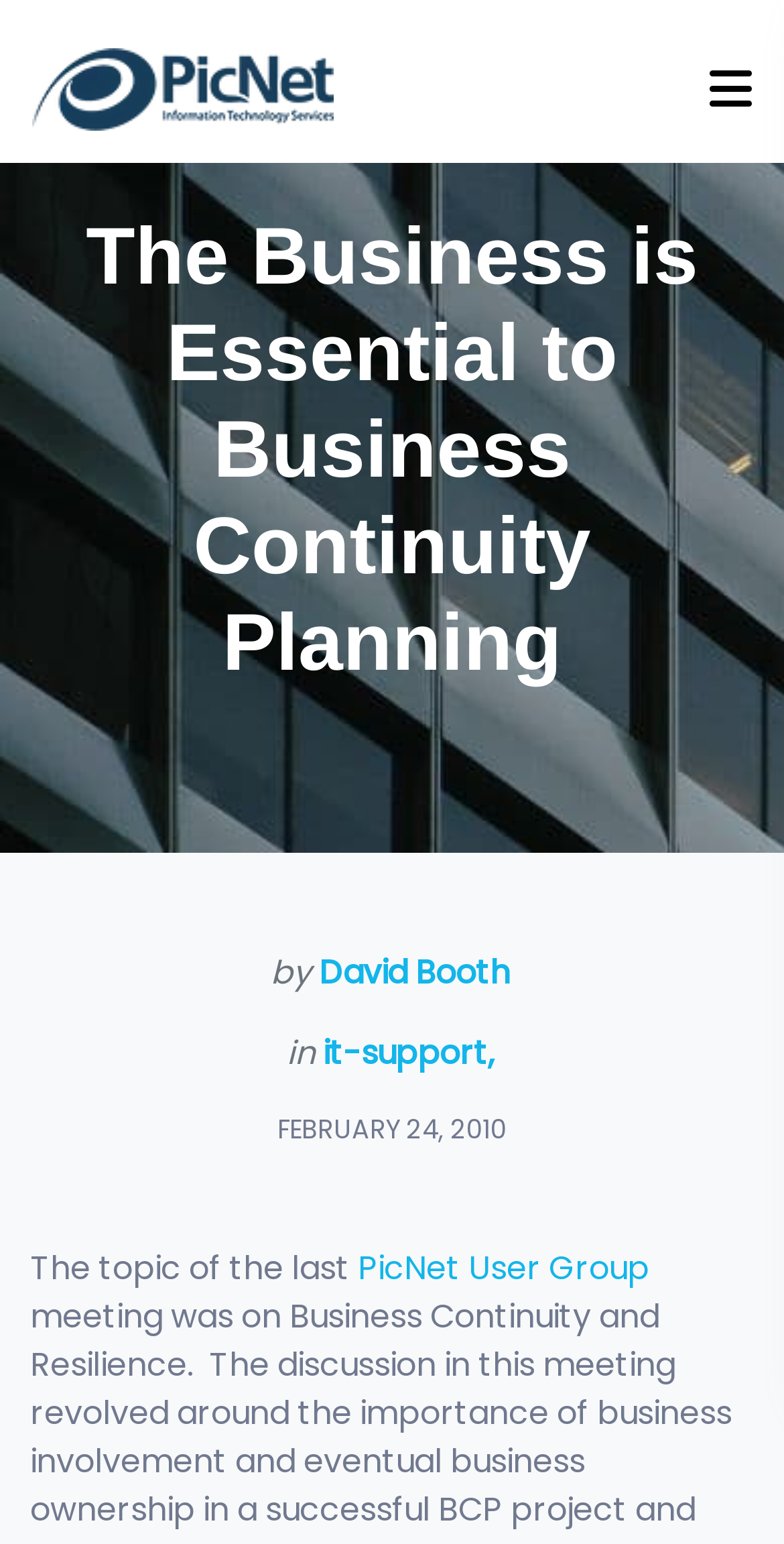Use a single word or phrase to answer the question:
Who wrote the article?

David Booth